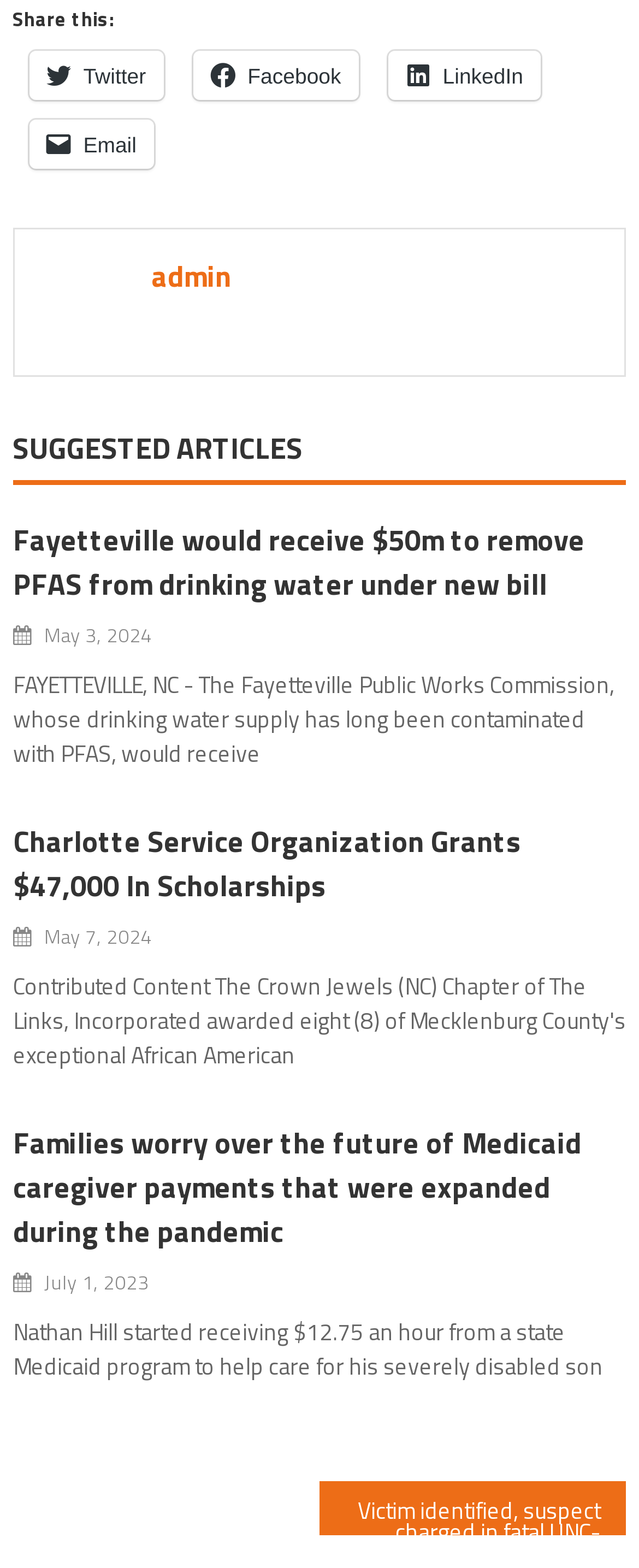Locate the bounding box coordinates of the clickable area needed to fulfill the instruction: "contact us".

None